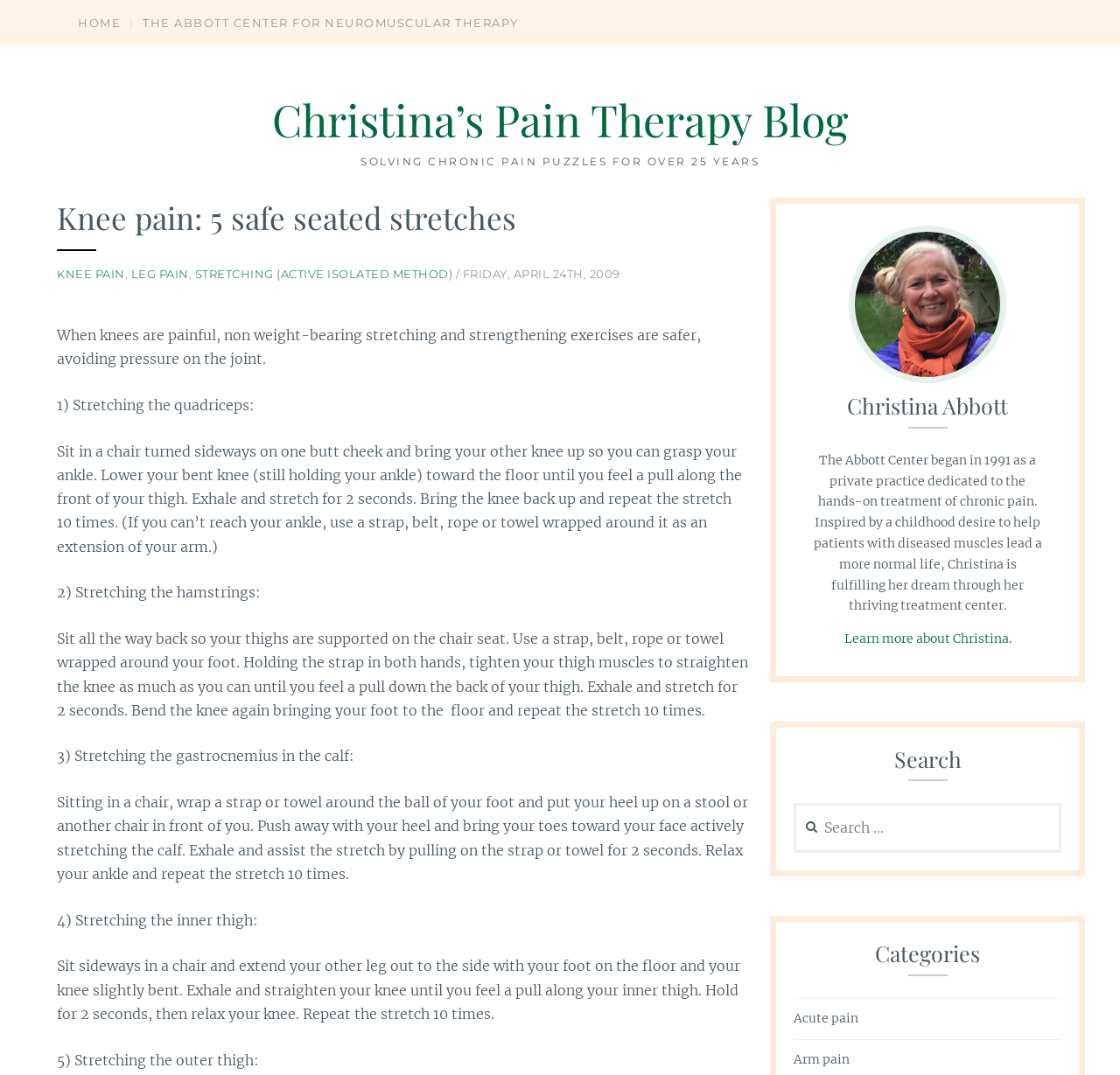What is the name of the blog?
Provide an in-depth answer to the question, covering all aspects.

The name of the blog can be found in the heading element with the text 'Christina’s Pain Therapy Blog' which is located at the top of the webpage.